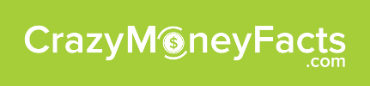Describe the scene depicted in the image with great detail.

The image features the logo of "Crazy Money Facts," a website dedicated to sharing intriguing and unusual financial insights. With a vibrant green background, the logo prominently displays the text "Crazy Money Facts" in clean, modern typography, emphasizing the theme of money with a stylized dollar sign incorporated into the design. This visually appealing logo sets the tone for the site's content, which aims to engage readers with fascinating facts about money and finance.